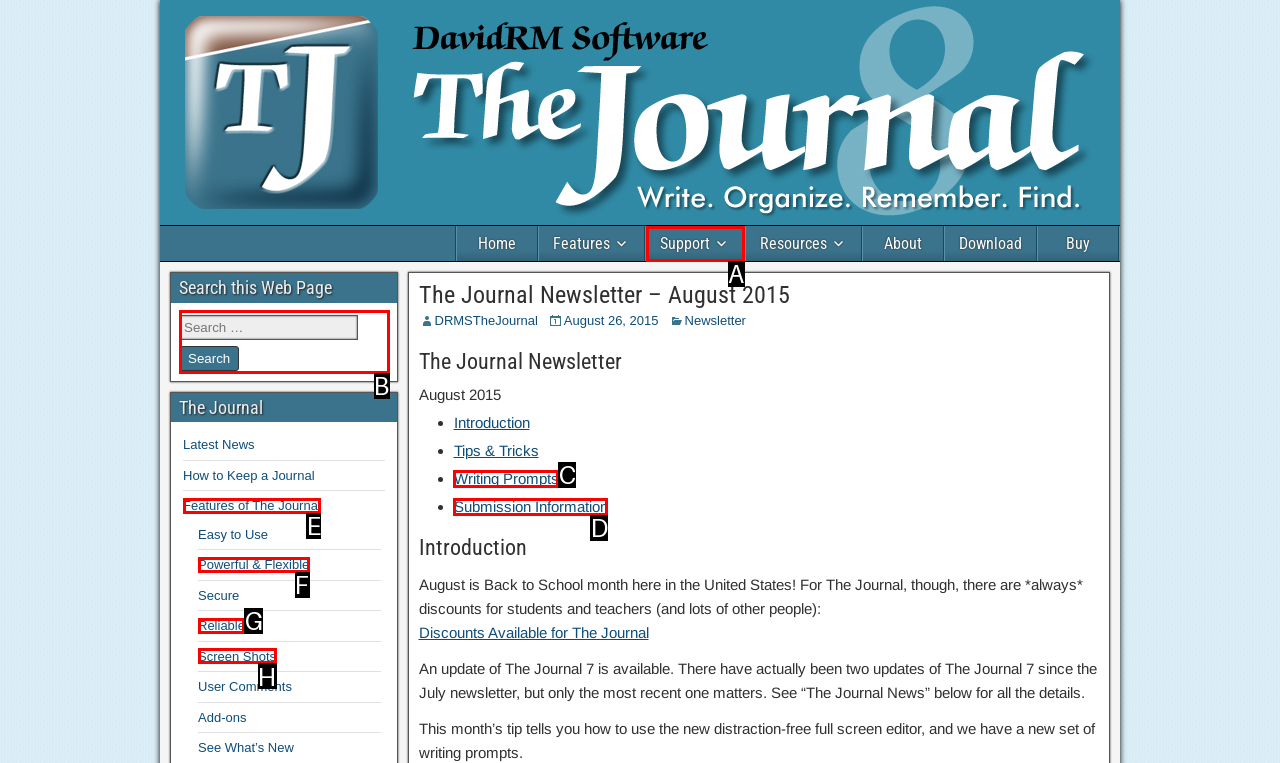Select the letter of the element you need to click to complete this task: Search this web page
Answer using the letter from the specified choices.

B